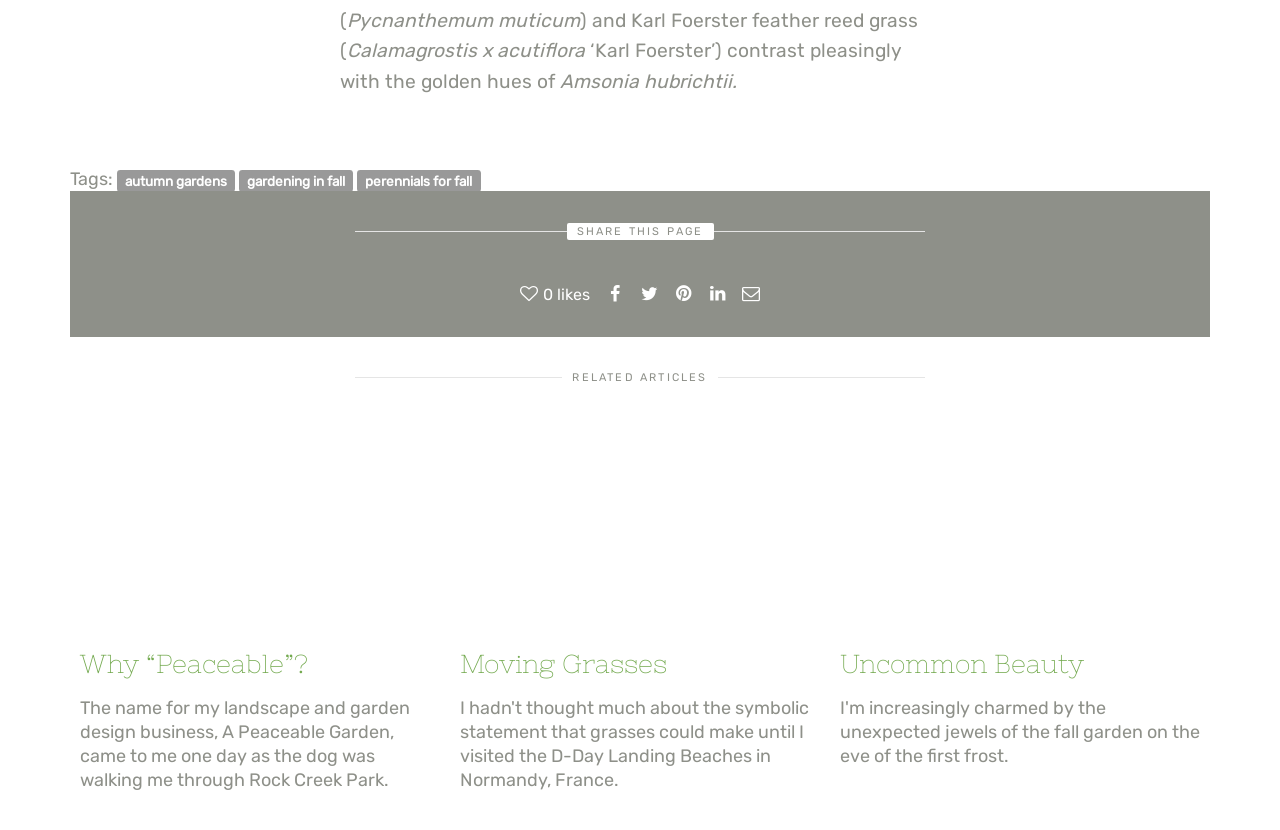Determine the bounding box coordinates of the clickable region to follow the instruction: "Share this page".

[0.45, 0.272, 0.55, 0.287]